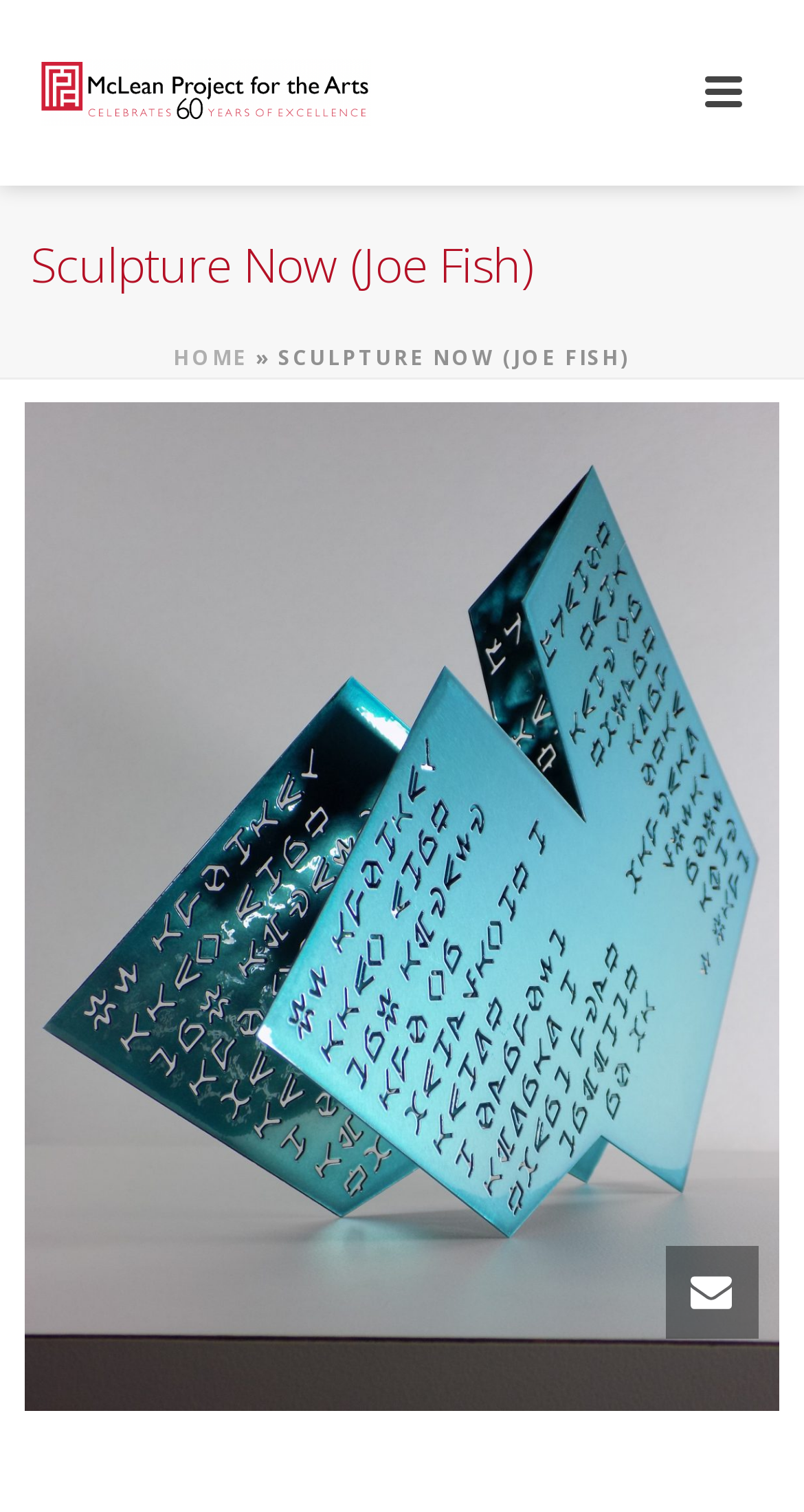Is the sculpture created by an individual?
Look at the image and respond to the question as thoroughly as possible.

The webpage's title 'Sculpture Now (Joe Fish)' suggests that the sculpture is created by an individual named Joe Fish, implying that the sculpture is a personal work rather than a collaborative or organizational effort.